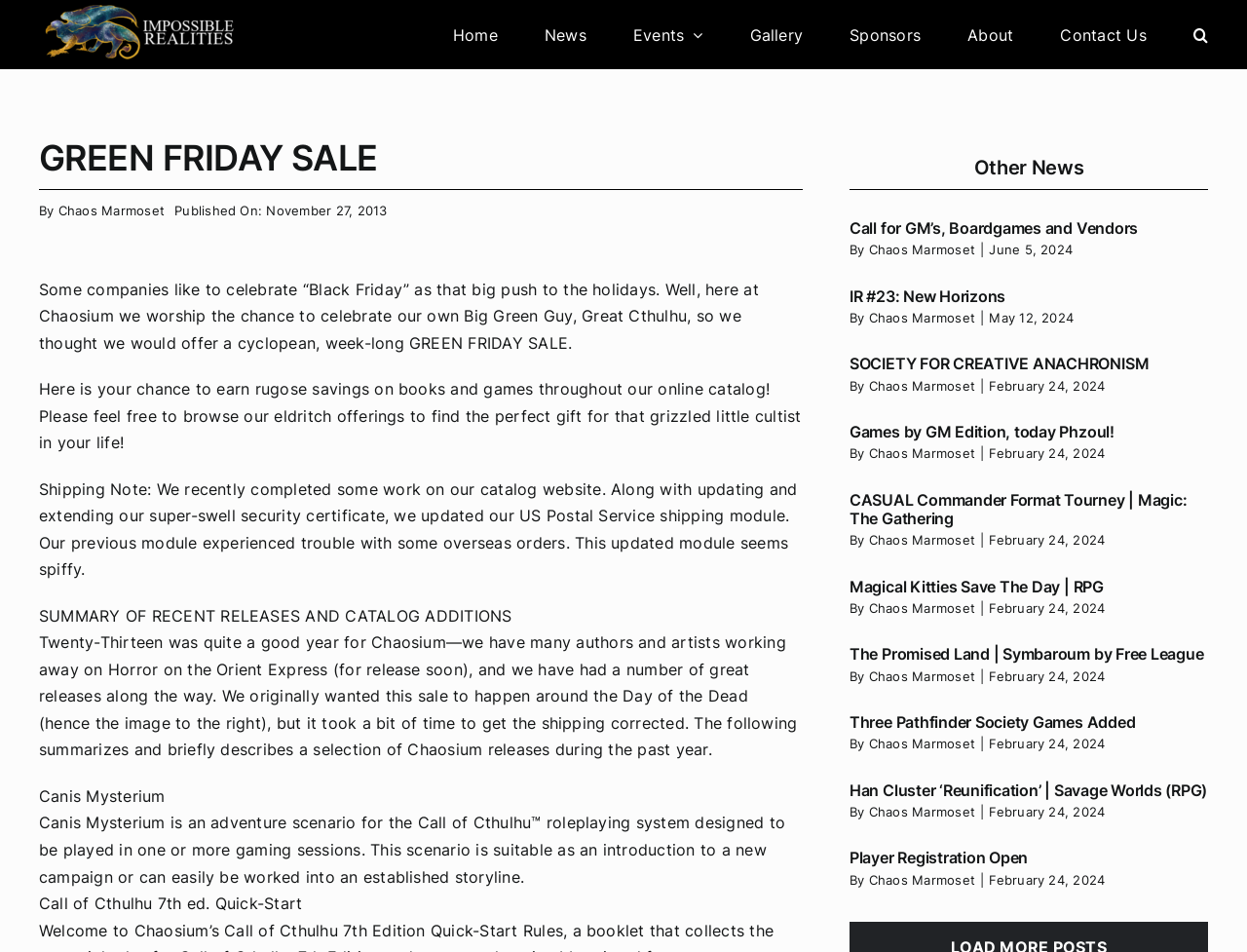Who is the author of 'Canis Mysterium'?
Provide a detailed and well-explained answer to the question.

I searched for the text 'Canis Mysterium' and found it in a StaticText element, but there is no author mentioned nearby. Therefore, the author is not specified.